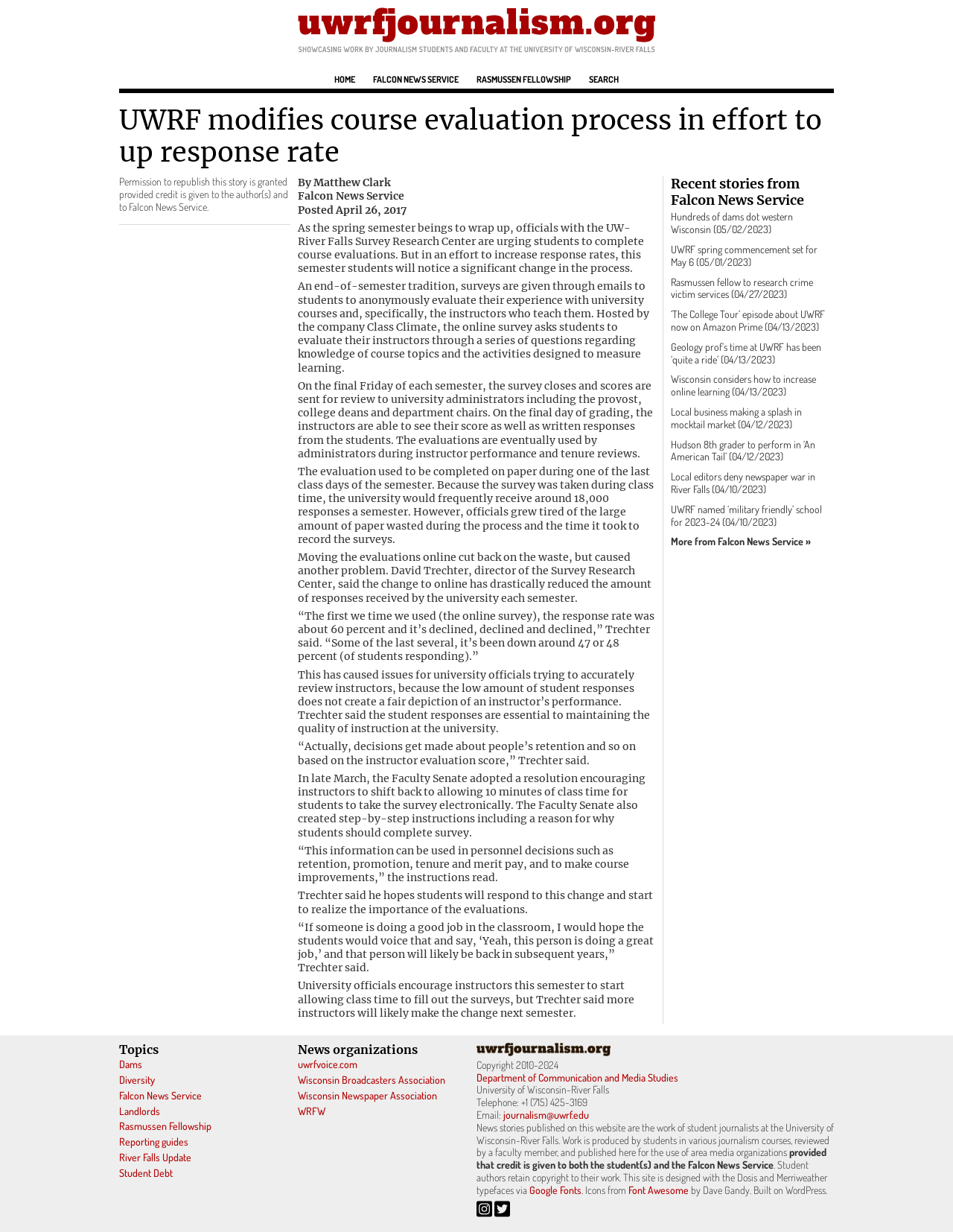Predict the bounding box of the UI element that fits this description: "uwrfvoice.com".

[0.312, 0.859, 0.375, 0.869]